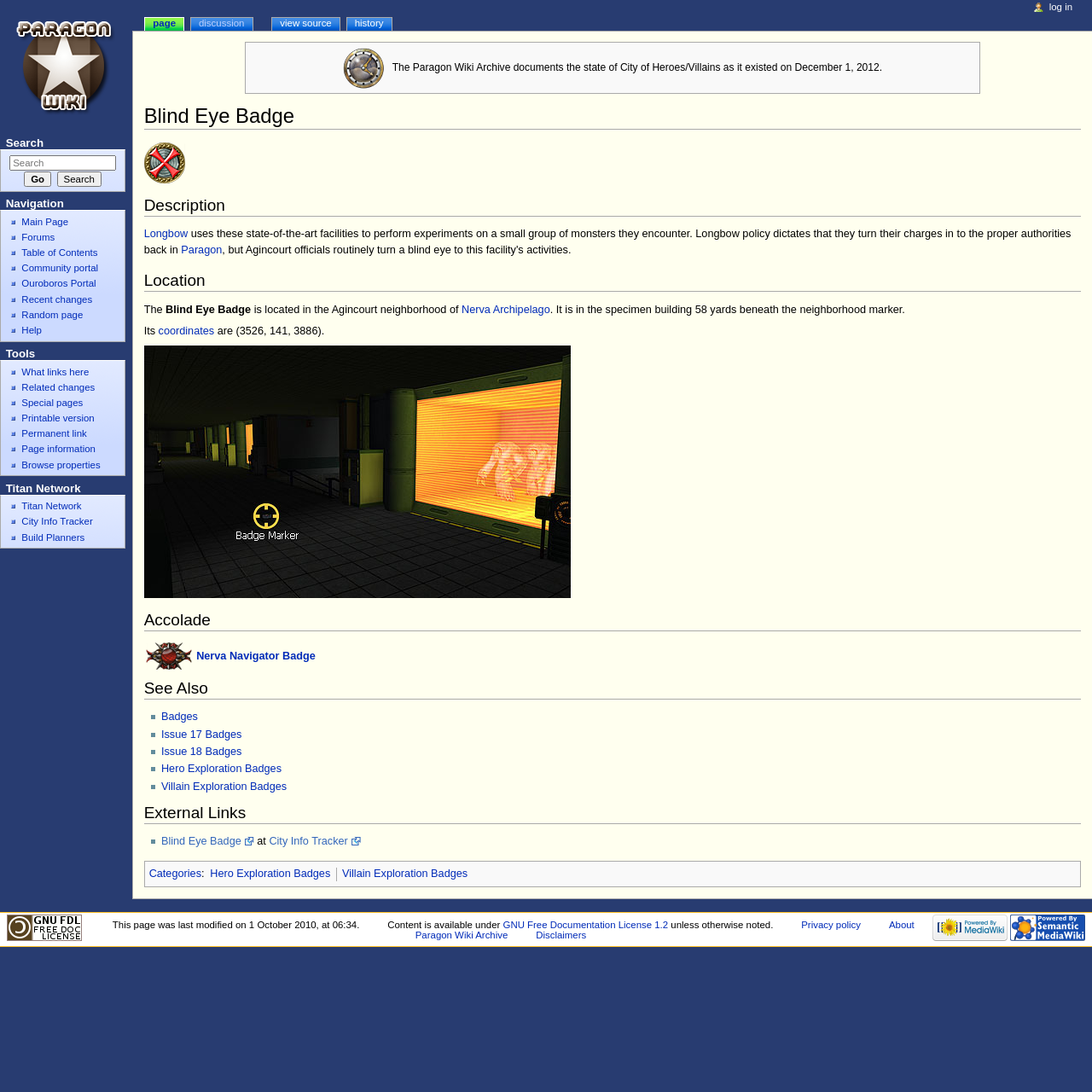Answer the question below using just one word or a short phrase: 
Where is the Blind Eye Badge located?

Agincourt neighborhood